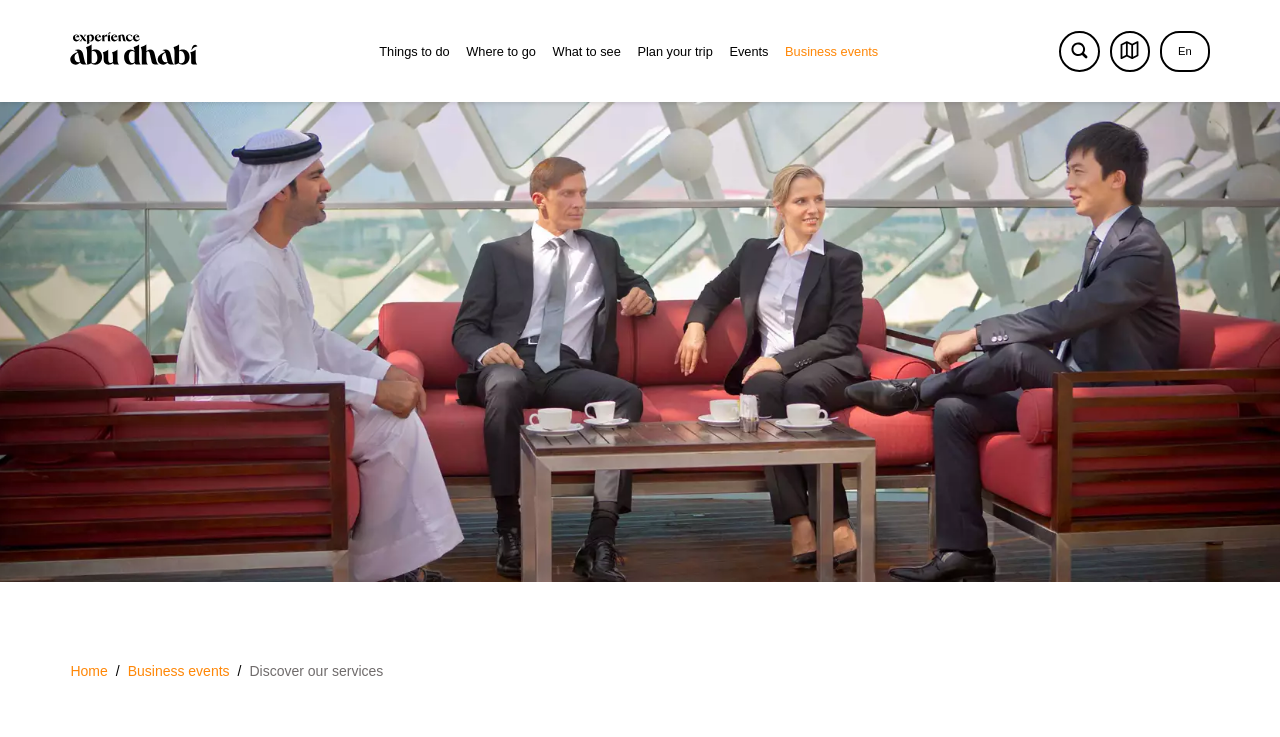Determine the bounding box coordinates for the area that needs to be clicked to fulfill this task: "Select a language". The coordinates must be given as four float numbers between 0 and 1, i.e., [left, top, right, bottom].

[0.906, 0.042, 0.945, 0.097]